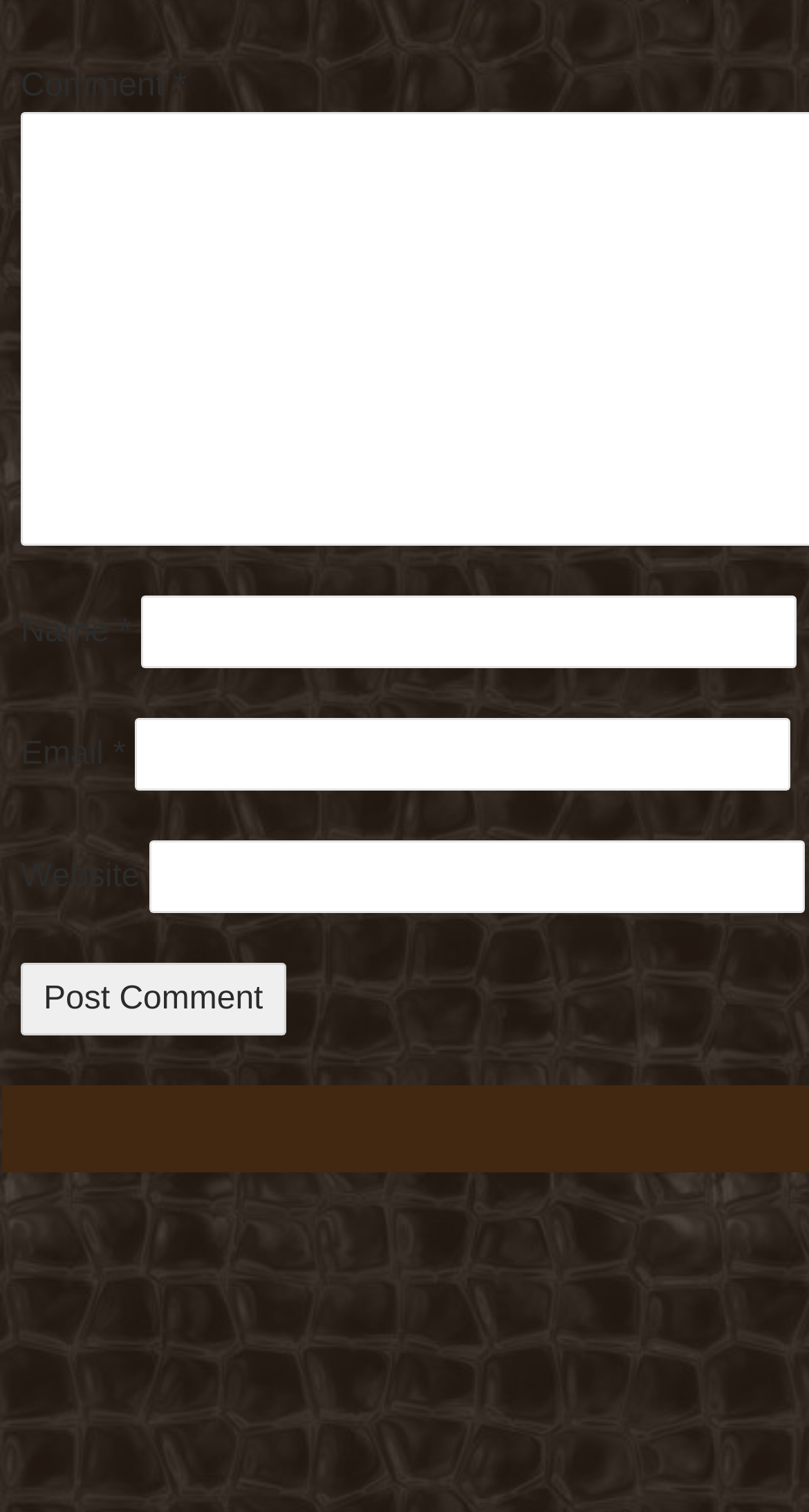What is the order of the fields in the form?
Based on the screenshot, provide a one-word or short-phrase response.

Name, Email, Website